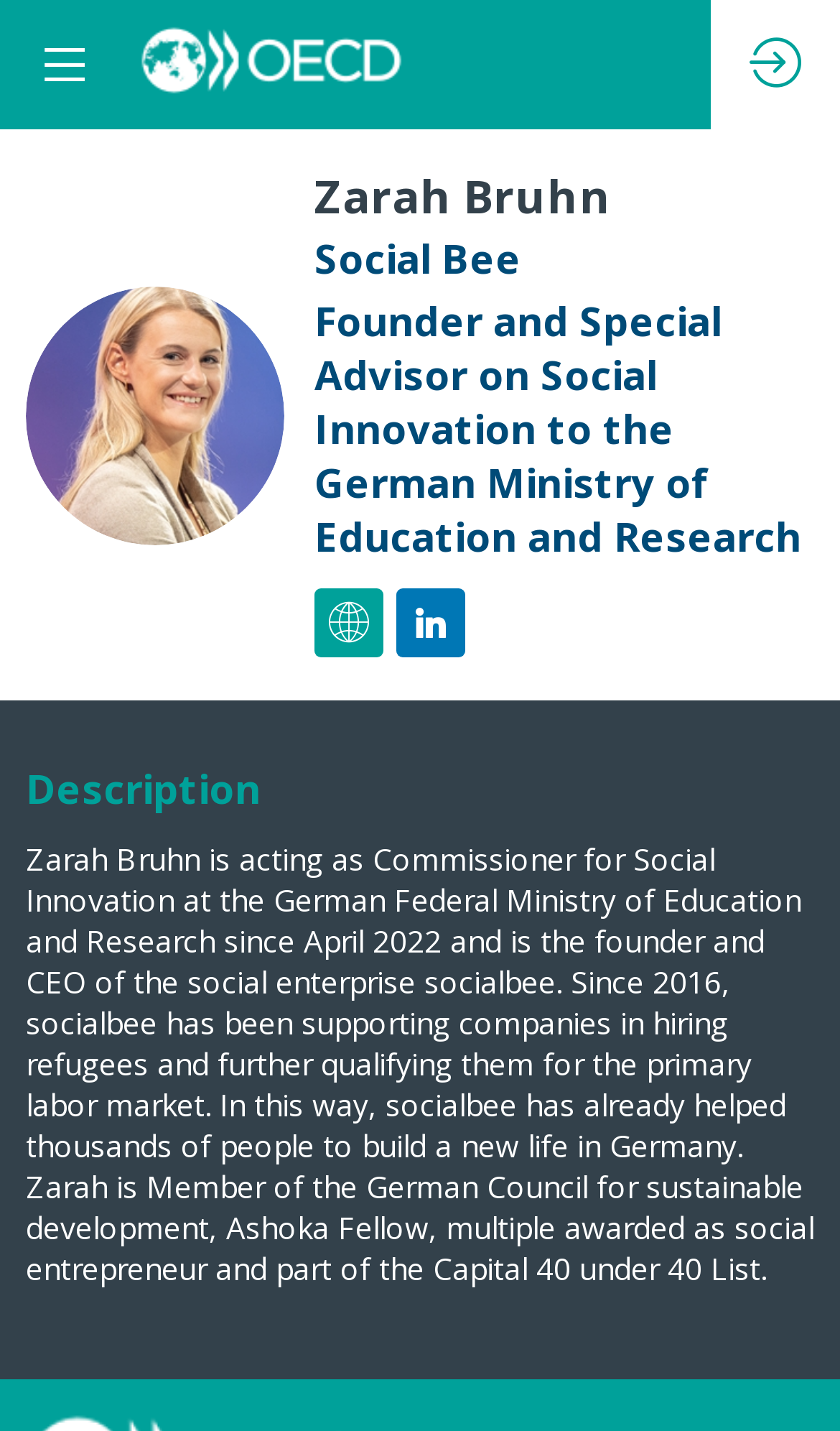Specify the bounding box coordinates (top-left x, top-left y, bottom-right x, bottom-right y) of the UI element in the screenshot that matches this description: title="Log in"

[0.846, 0.0, 1.0, 0.09]